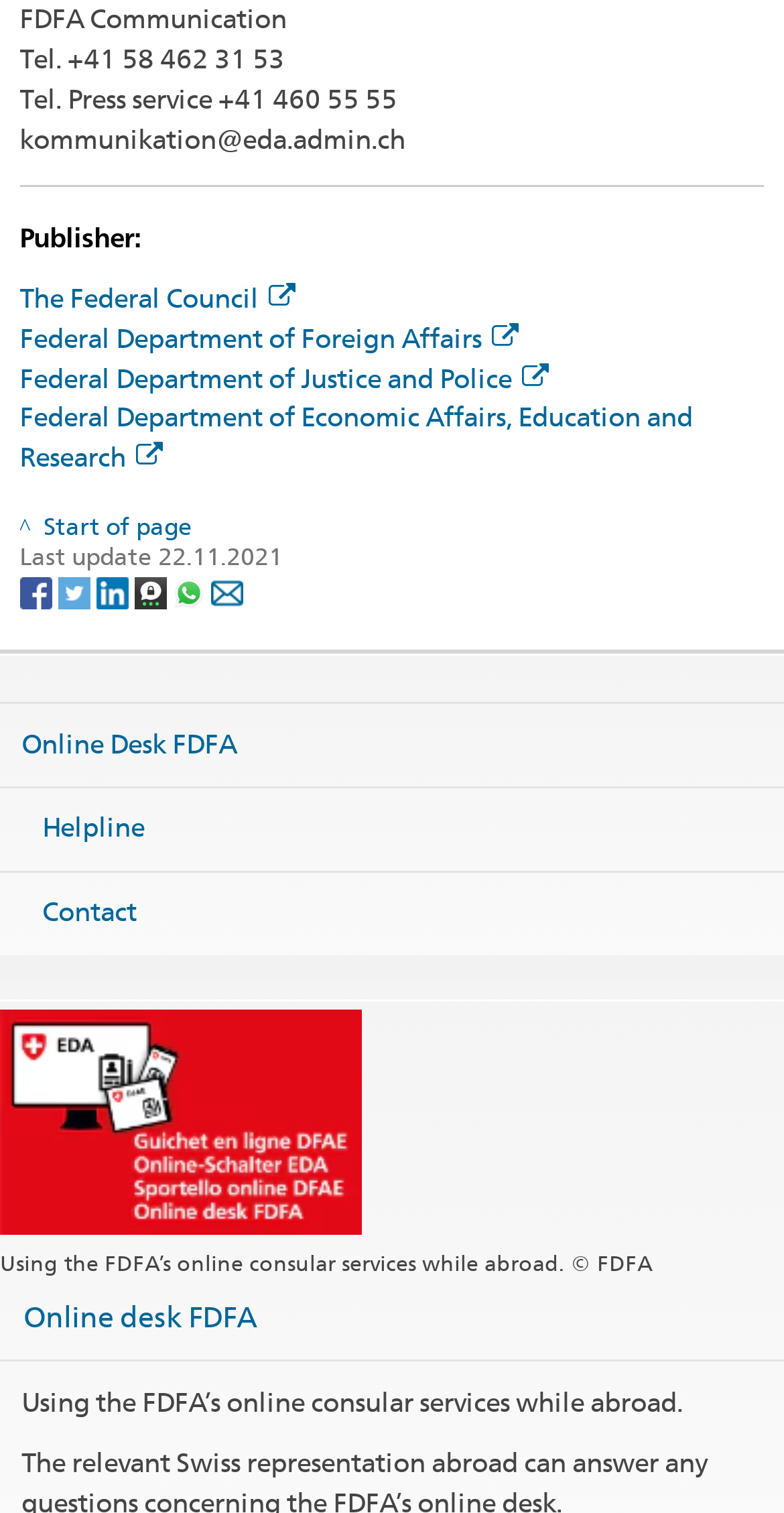Specify the bounding box coordinates of the area to click in order to follow the given instruction: "Open Online Desk FDFA."

[0.0, 0.73, 0.462, 0.75]